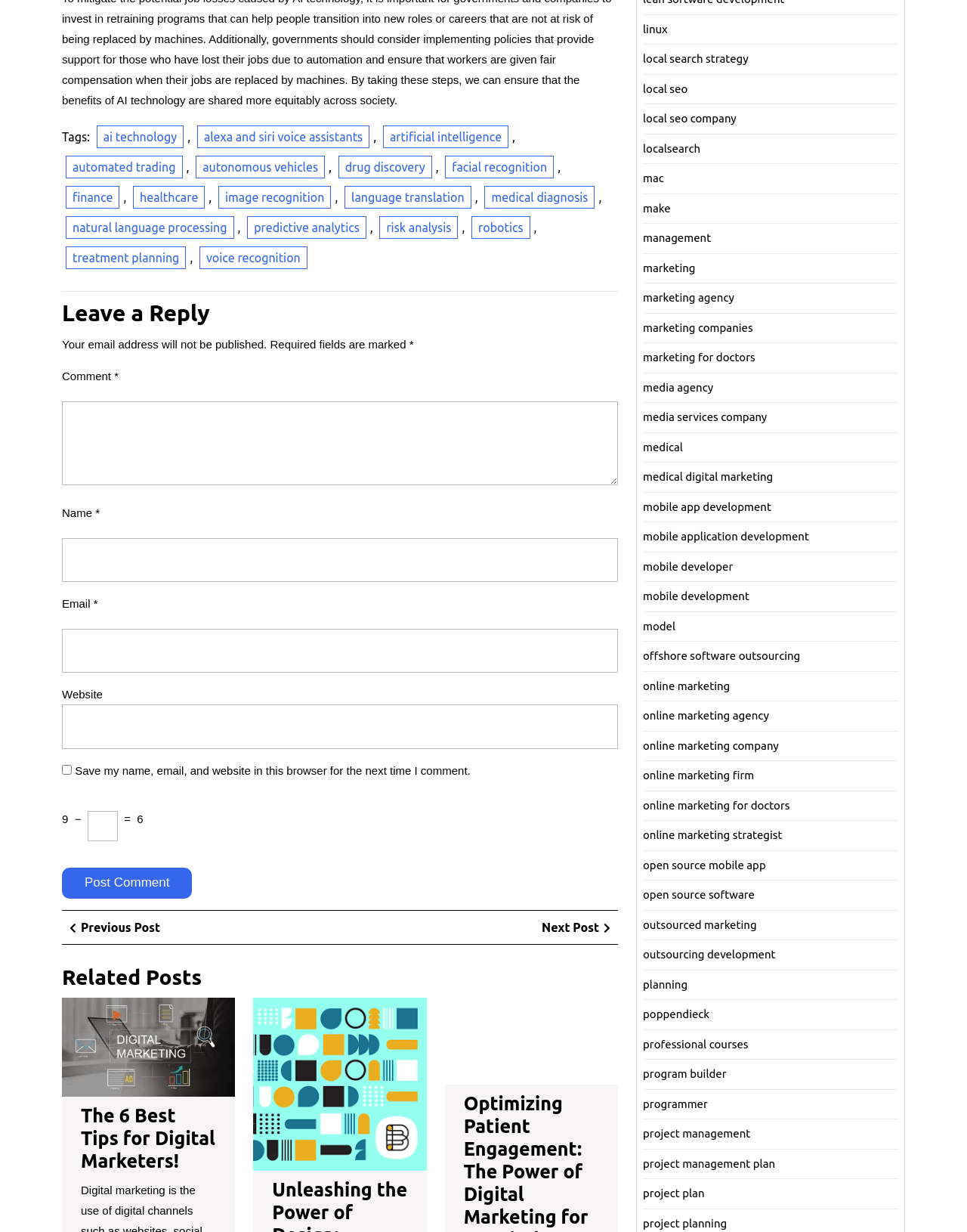Specify the bounding box coordinates of the element's region that should be clicked to achieve the following instruction: "Click the 'Post Comment' button". The bounding box coordinates consist of four float numbers between 0 and 1, in the format [left, top, right, bottom].

[0.064, 0.705, 0.199, 0.729]